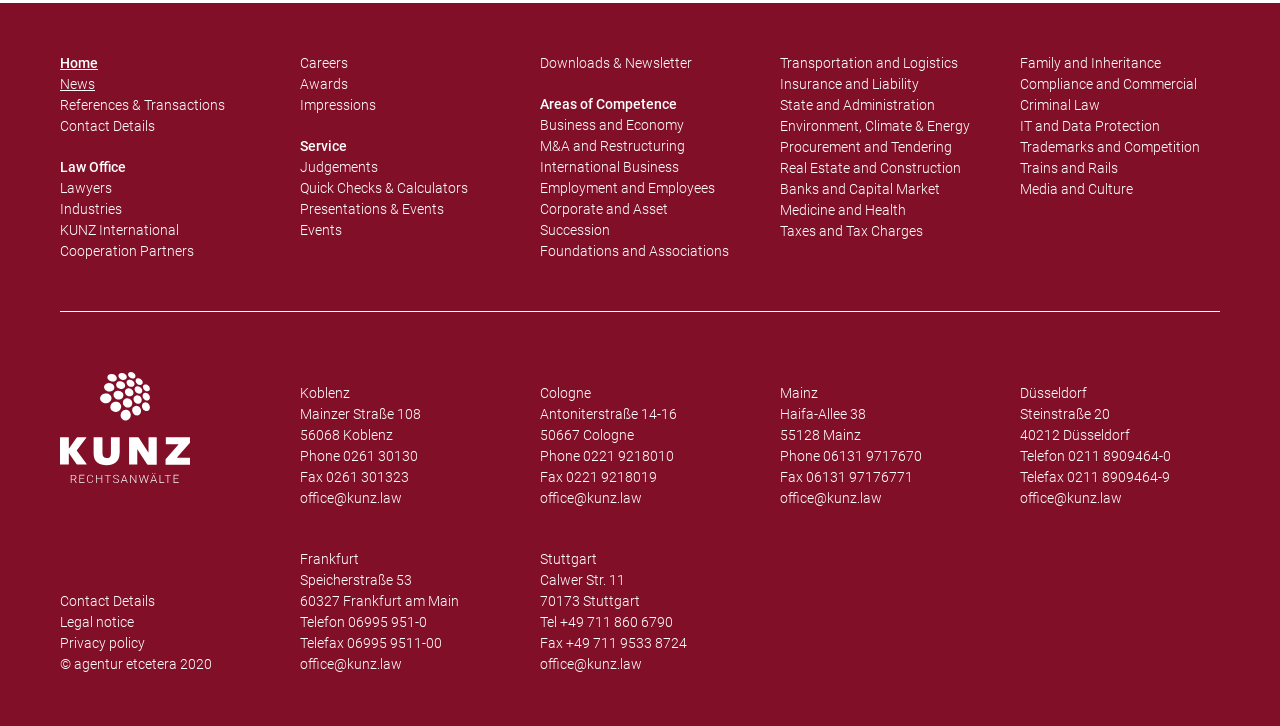Provide a short answer to the following question with just one word or phrase: How many offices are listed on the webpage?

5